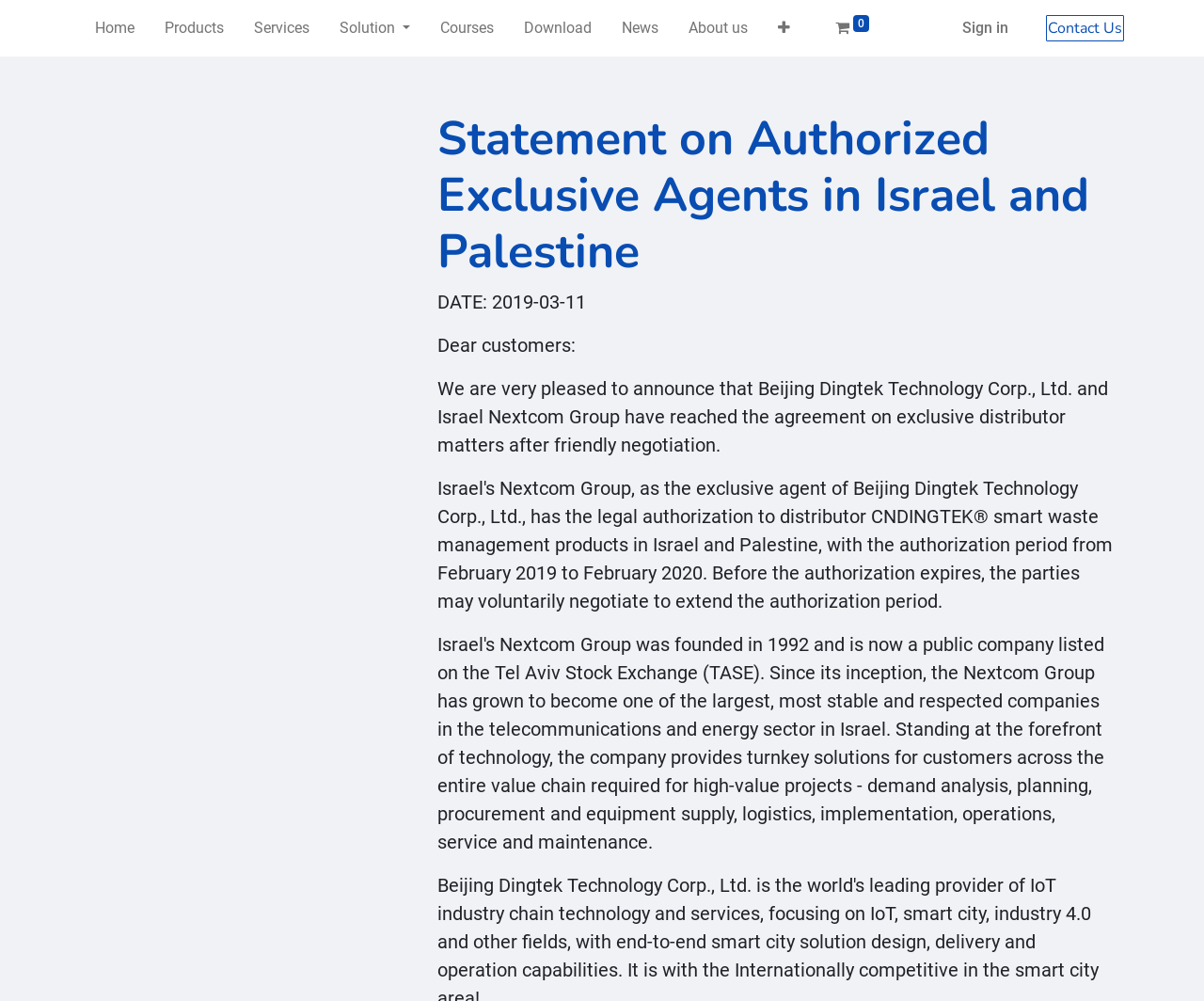Extract the bounding box coordinates for the UI element described as: "News".

[0.504, 0.009, 0.559, 0.047]